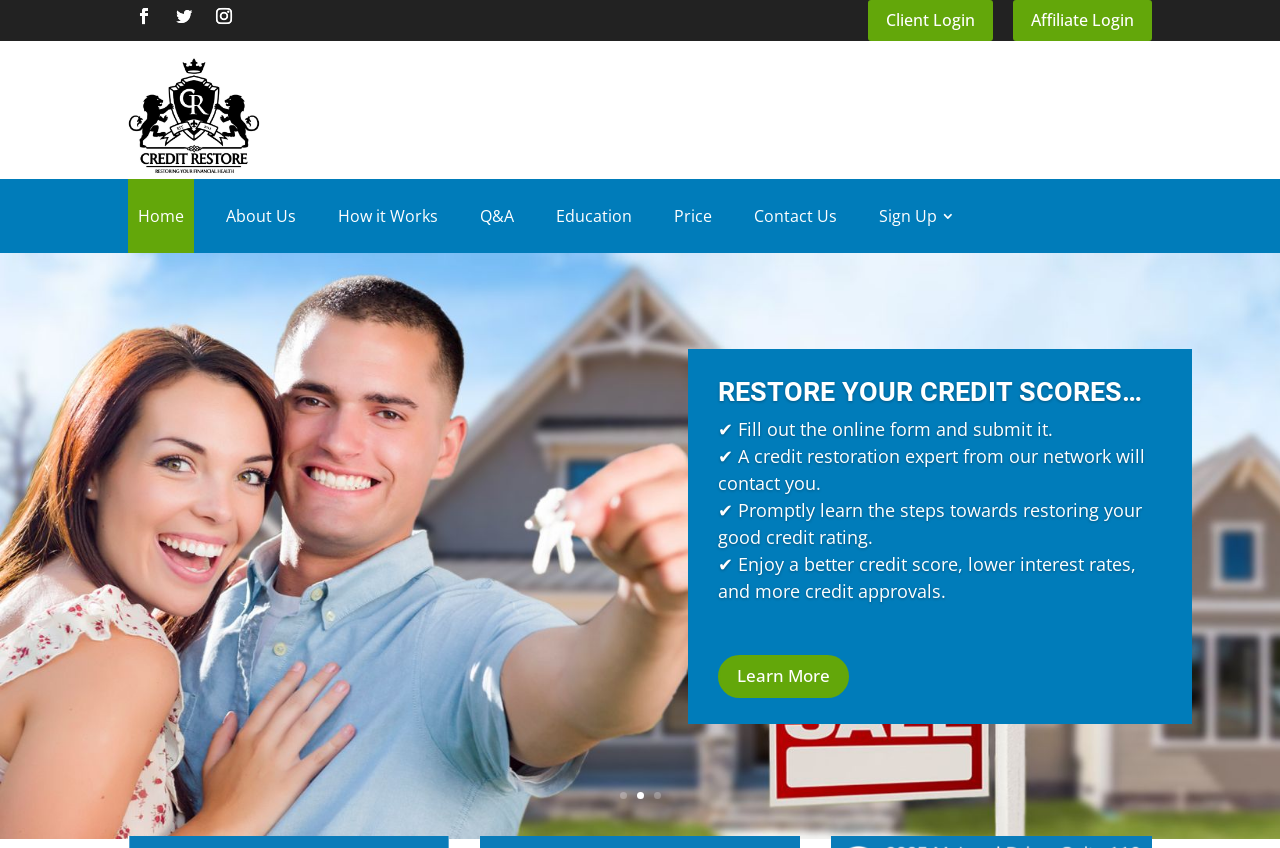Indicate the bounding box coordinates of the clickable region to achieve the following instruction: "Click the Home link."

[0.1, 0.211, 0.152, 0.299]